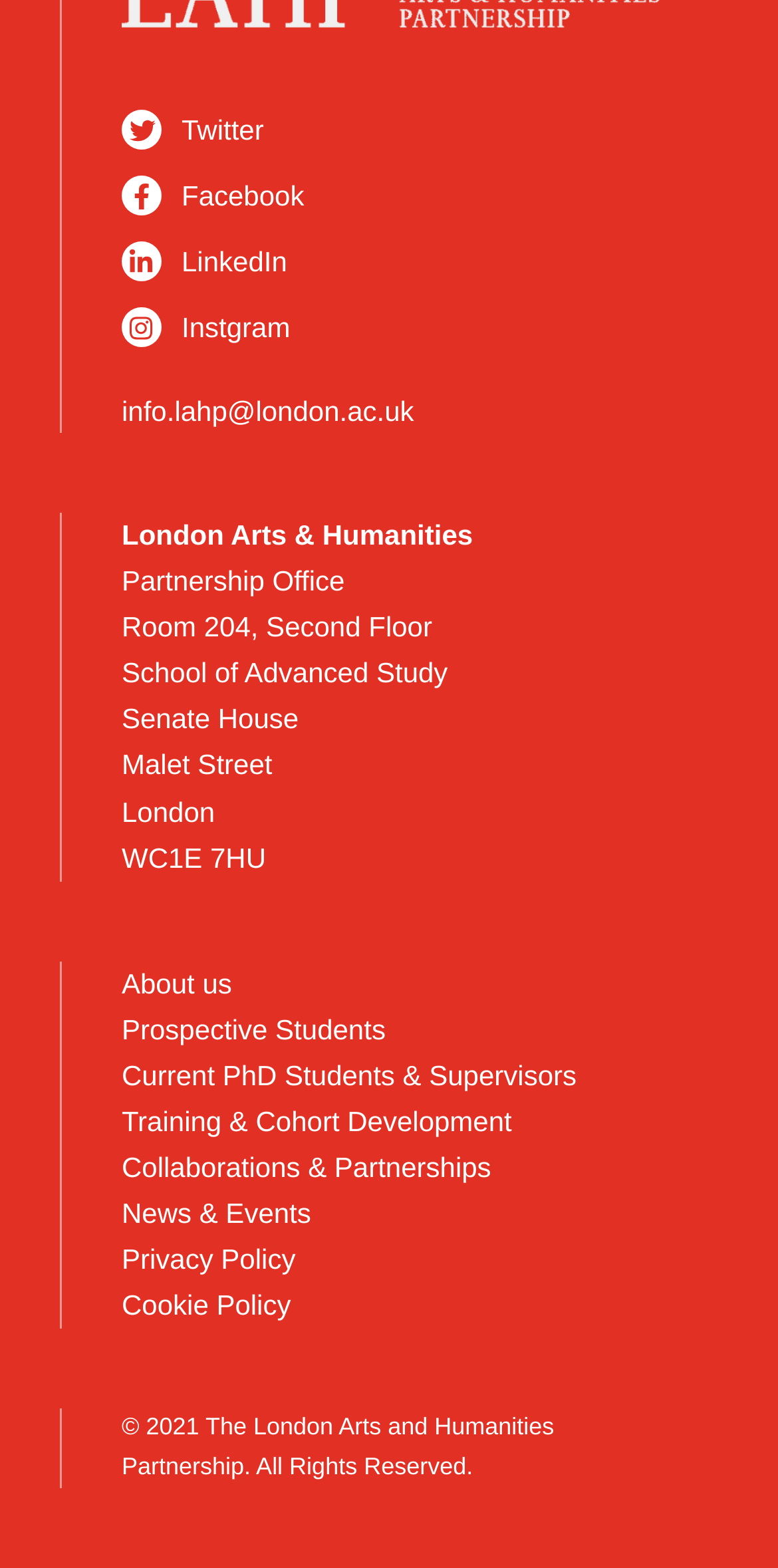Provide your answer in one word or a succinct phrase for the question: 
What is the name of the partnership office?

London Arts & Humanities Partnership Office